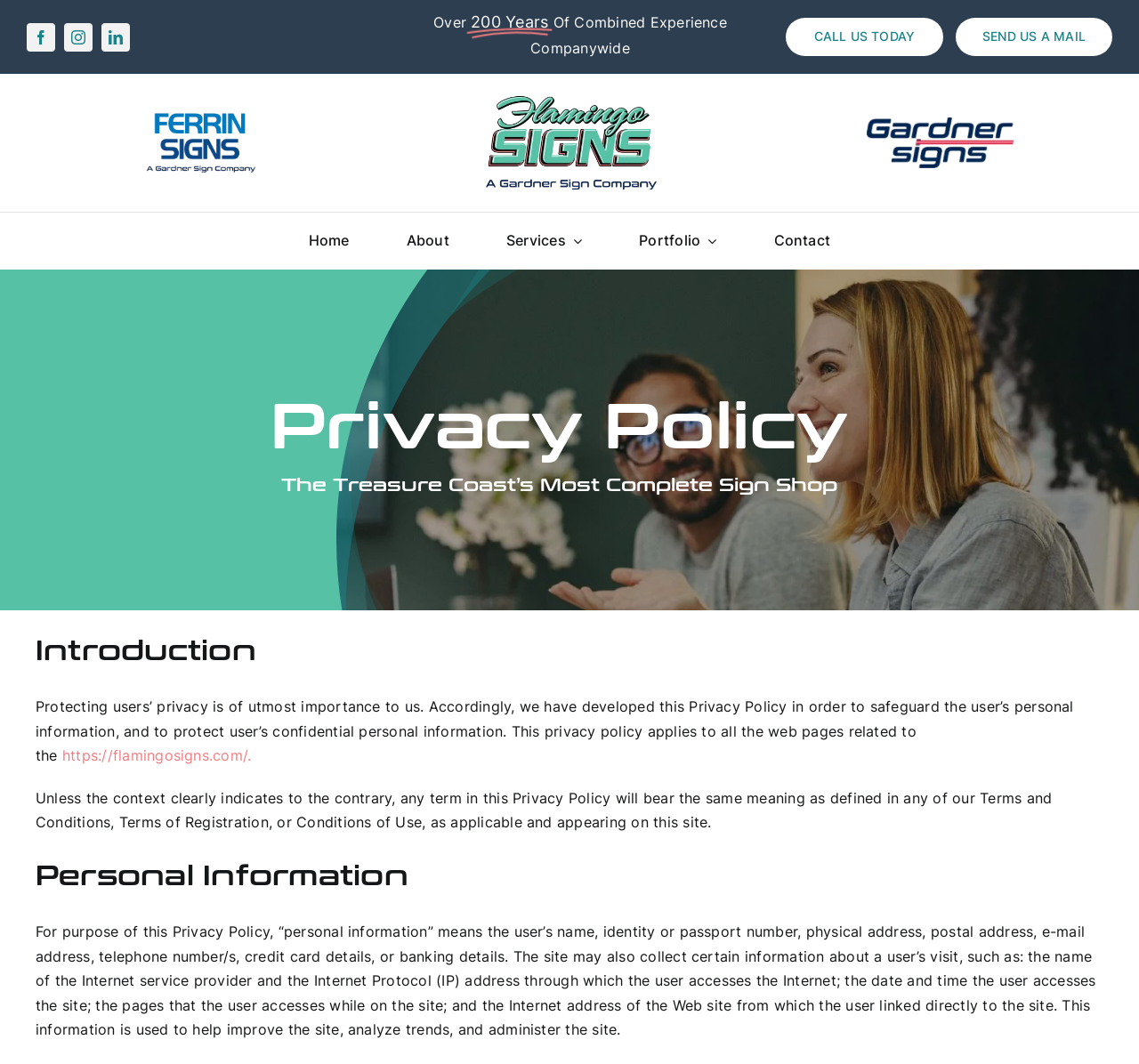Identify the bounding box for the UI element described as: "https://flamingosigns.com/.". The coordinates should be four float numbers between 0 and 1, i.e., [left, top, right, bottom].

[0.055, 0.702, 0.221, 0.718]